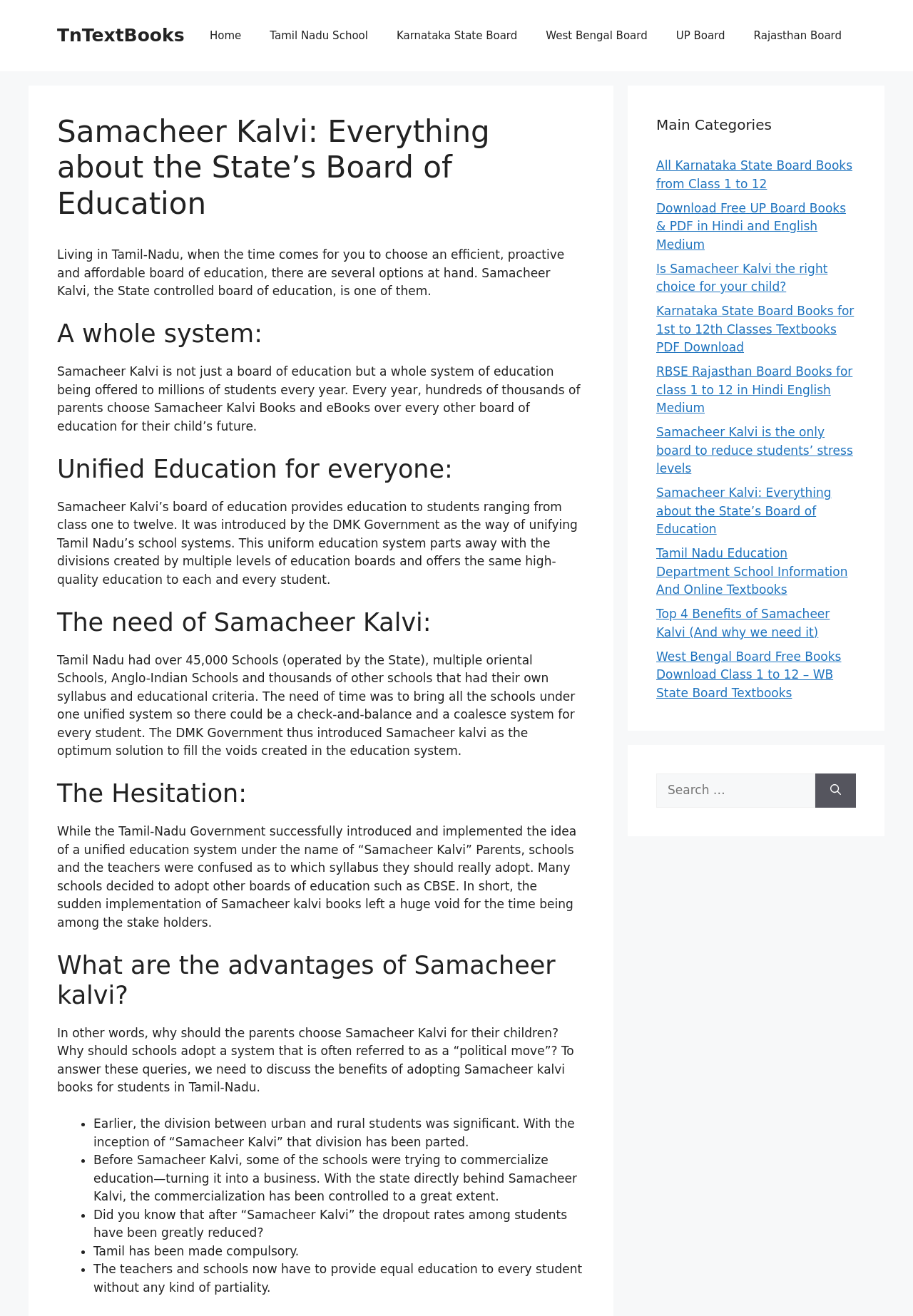Identify the bounding box coordinates for the element that needs to be clicked to fulfill this instruction: "Click on the 'Is Samacheer Kalvi the right choice for your child?' link". Provide the coordinates in the format of four float numbers between 0 and 1: [left, top, right, bottom].

[0.719, 0.199, 0.907, 0.223]